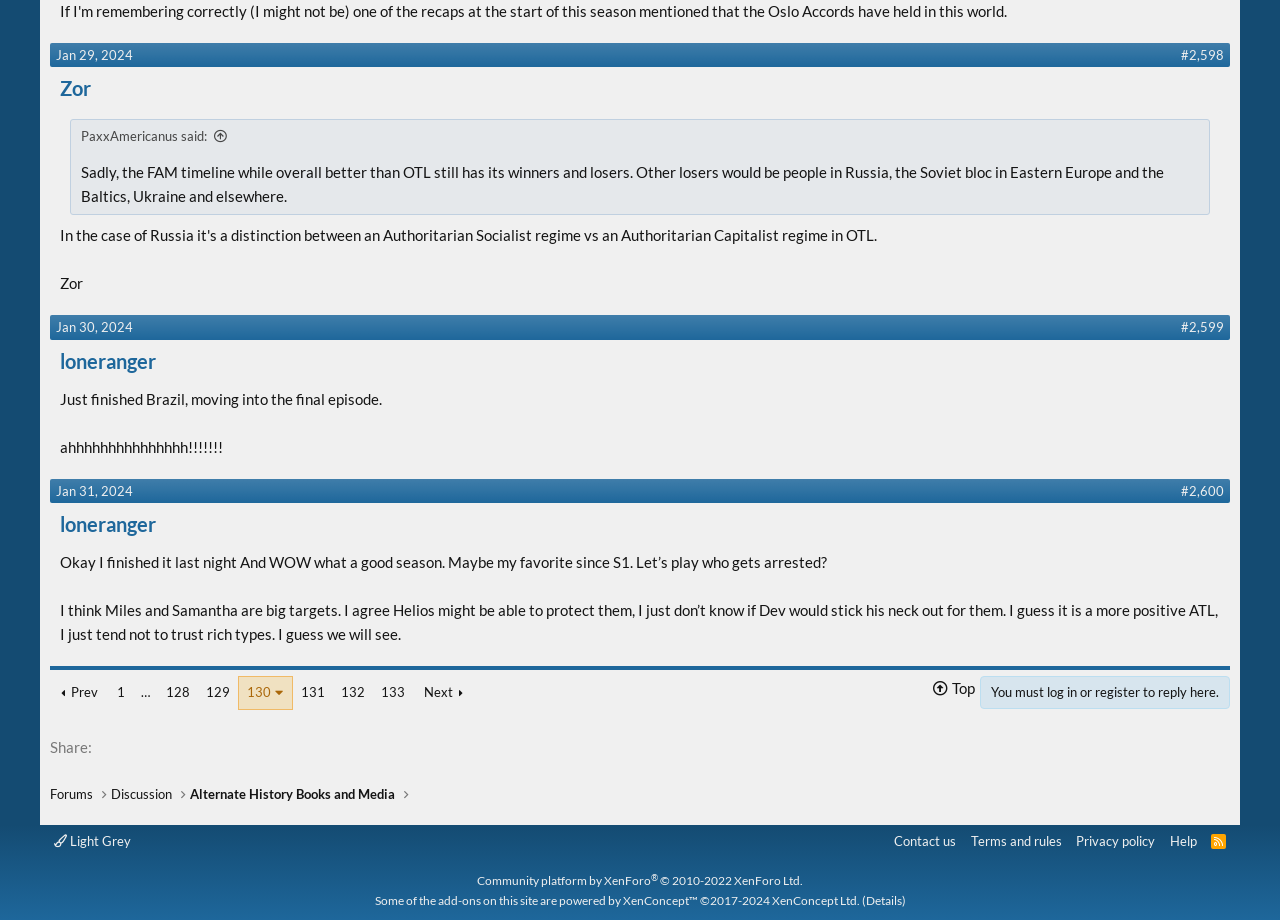Mark the bounding box of the element that matches the following description: "Terms and rules".

[0.755, 0.903, 0.832, 0.925]